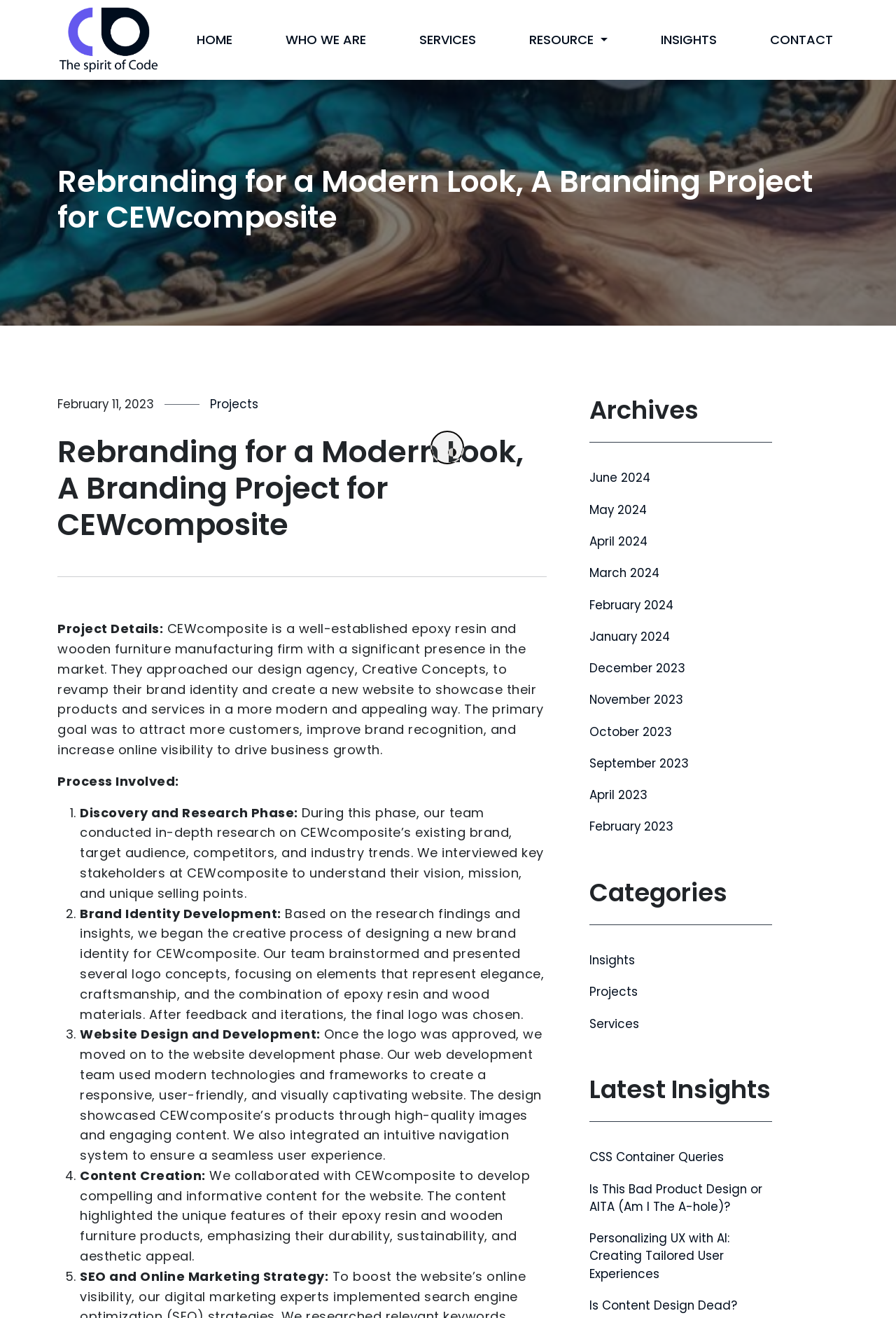Find the bounding box coordinates of the clickable element required to execute the following instruction: "View Archives". Provide the coordinates as four float numbers between 0 and 1, i.e., [left, top, right, bottom].

[0.658, 0.3, 0.862, 0.336]